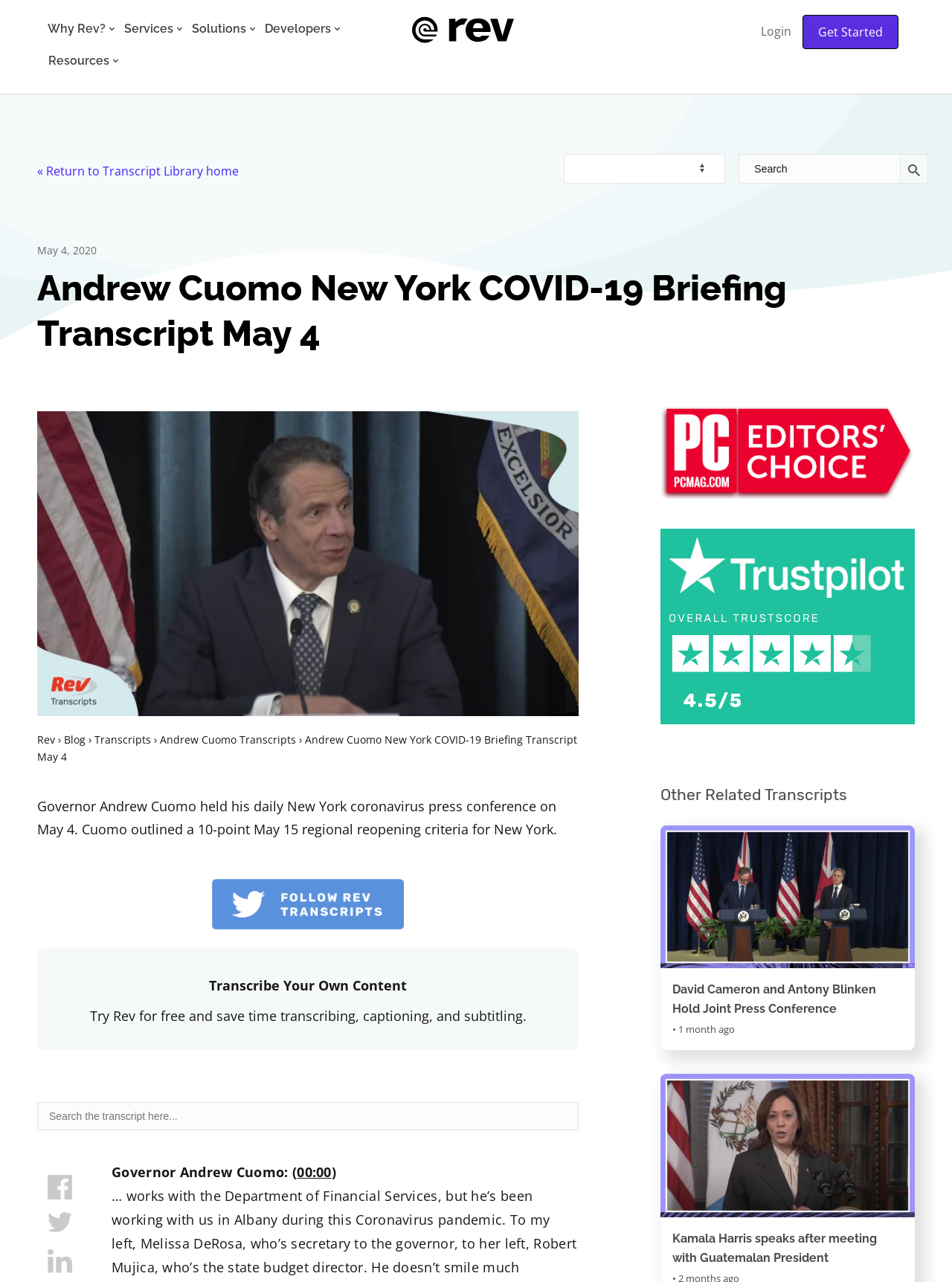Carefully examine the image and provide an in-depth answer to the question: How many related transcripts are listed at the bottom of the page?

I looked at the section with the heading 'Other Related Transcripts' and found that there is only one related transcript listed, which is 'David Cameron and Antony Blinken hold joint press conference'.